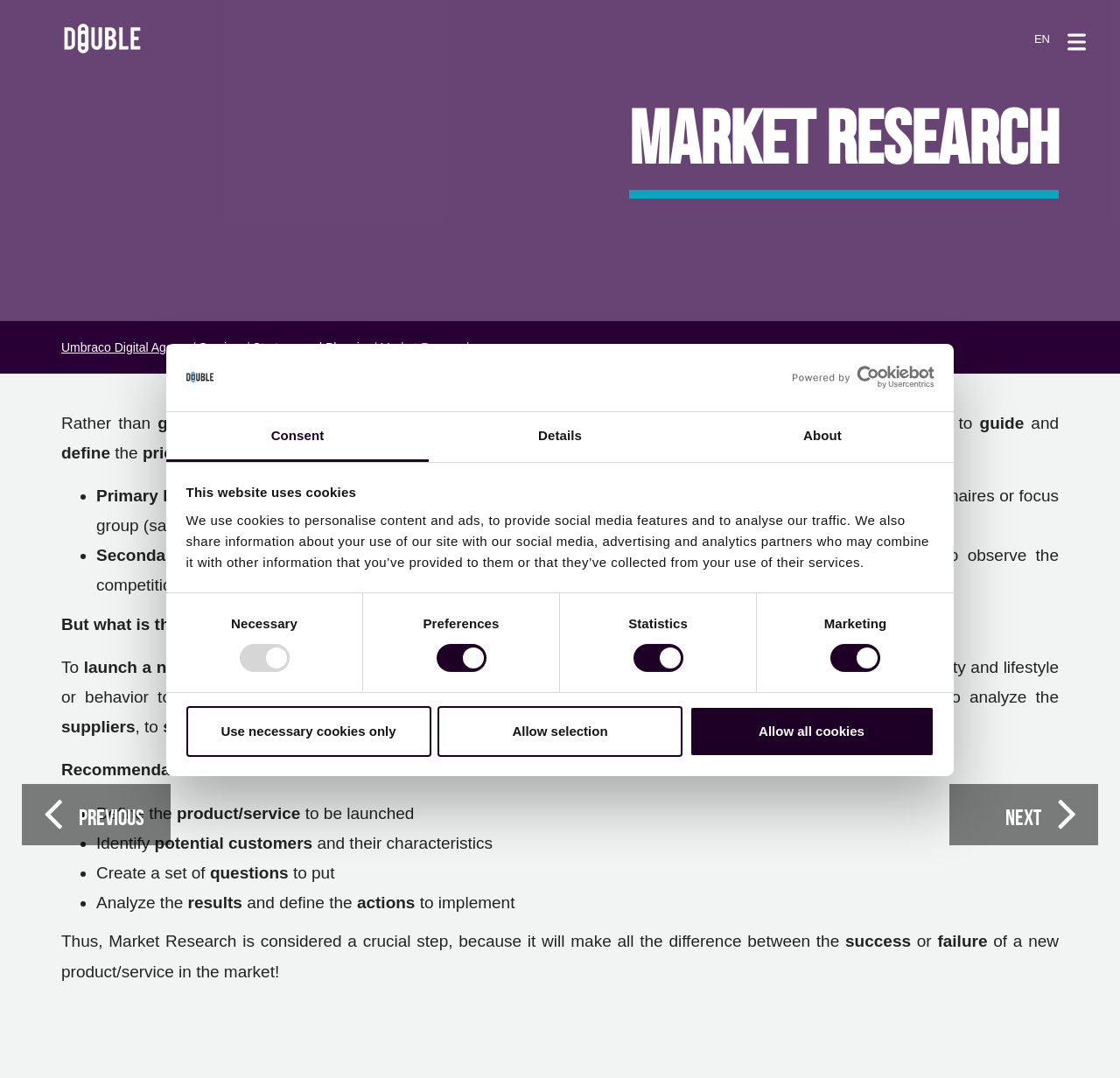Locate the bounding box coordinates of the area where you should click to accomplish the instruction: "Click the 'Allow selection' button".

[0.391, 0.655, 0.609, 0.702]